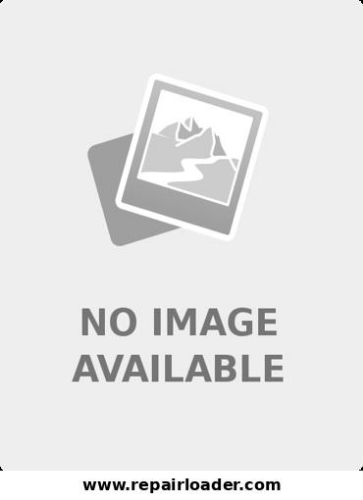Generate an in-depth description of the image.

The image displays a placeholder indicating "NO IMAGE AVAILABLE," suggesting that no specific visual content is provided for the 1992-2003 Yamaha XJ600 service manual. The background is a light gray, emphasizing the lack of imagery, while the text is prominently displayed in the center, reinforcing the absence of the expected visual representation. Below, there's a website URL, "www.repairloader.com," indicating that users can visit this site for more information, possibly about the Yamaha XJ600 manual or other related resources.